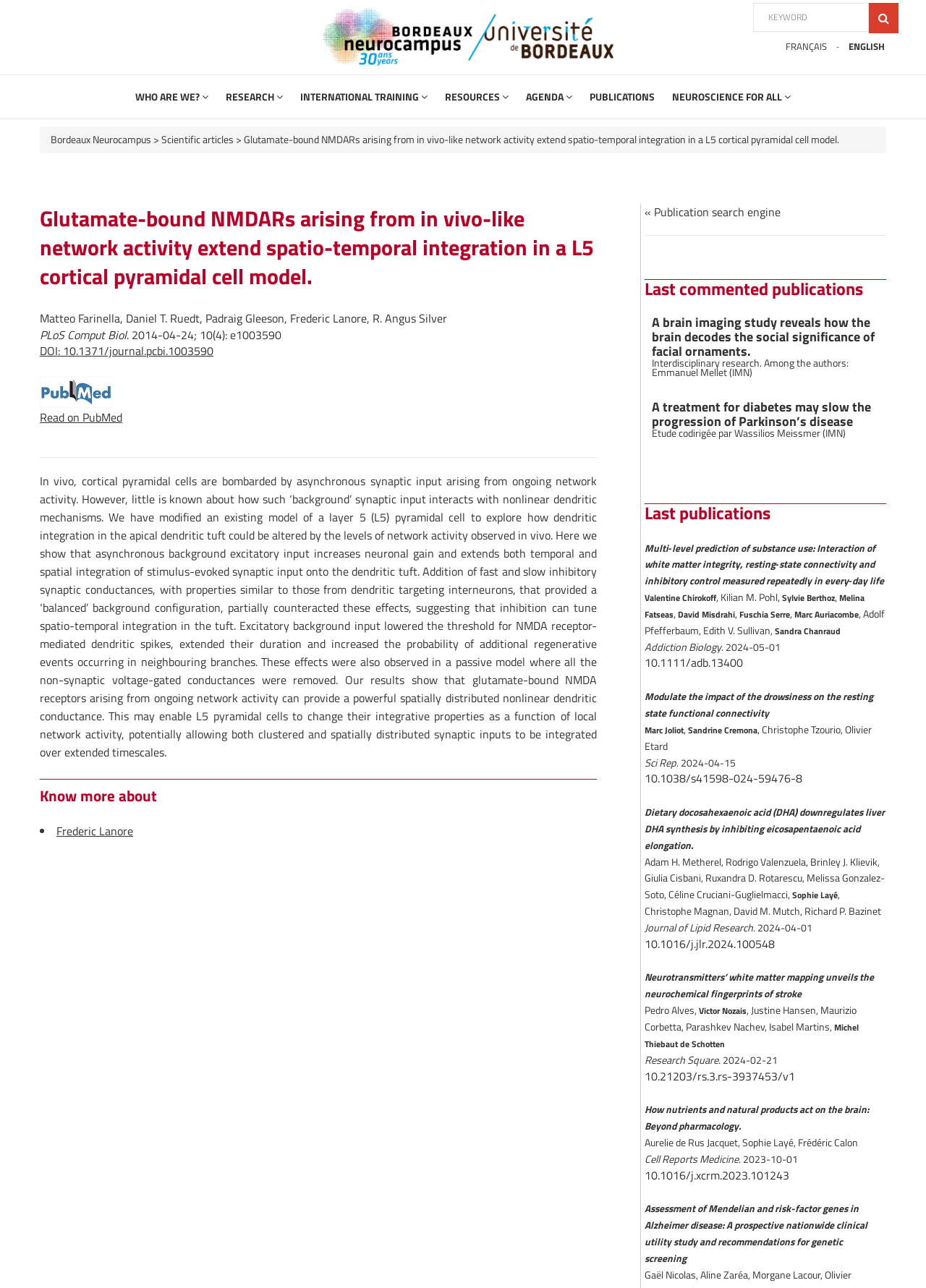Extract the main headline from the webpage and generate its text.

Glutamate-bound NMDARs arising from in vivo-like network activity extend spatio-temporal integration in a L5 cortical pyramidal cell model.